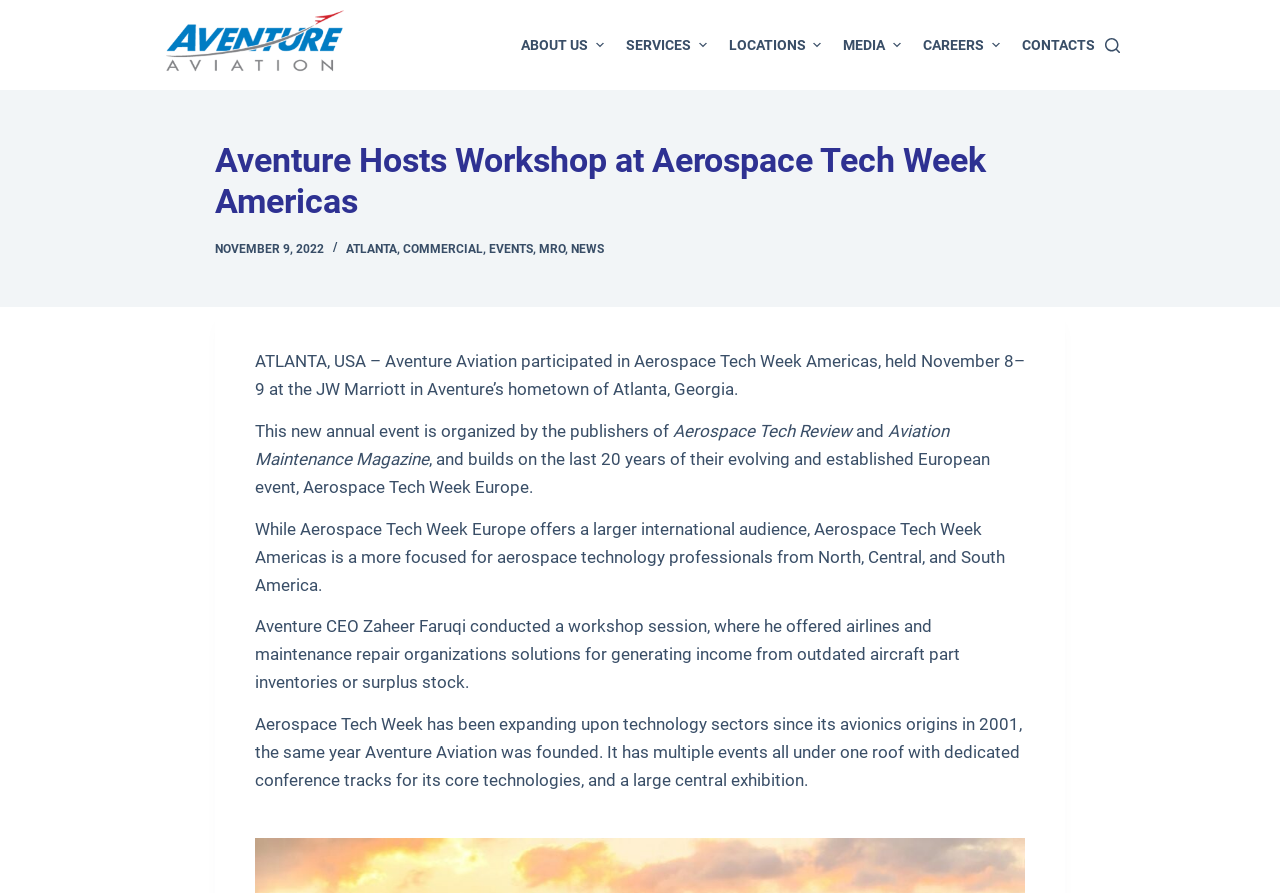Locate the bounding box coordinates of the segment that needs to be clicked to meet this instruction: "Learn more about 'Trillbilly Workers’ Party'".

None